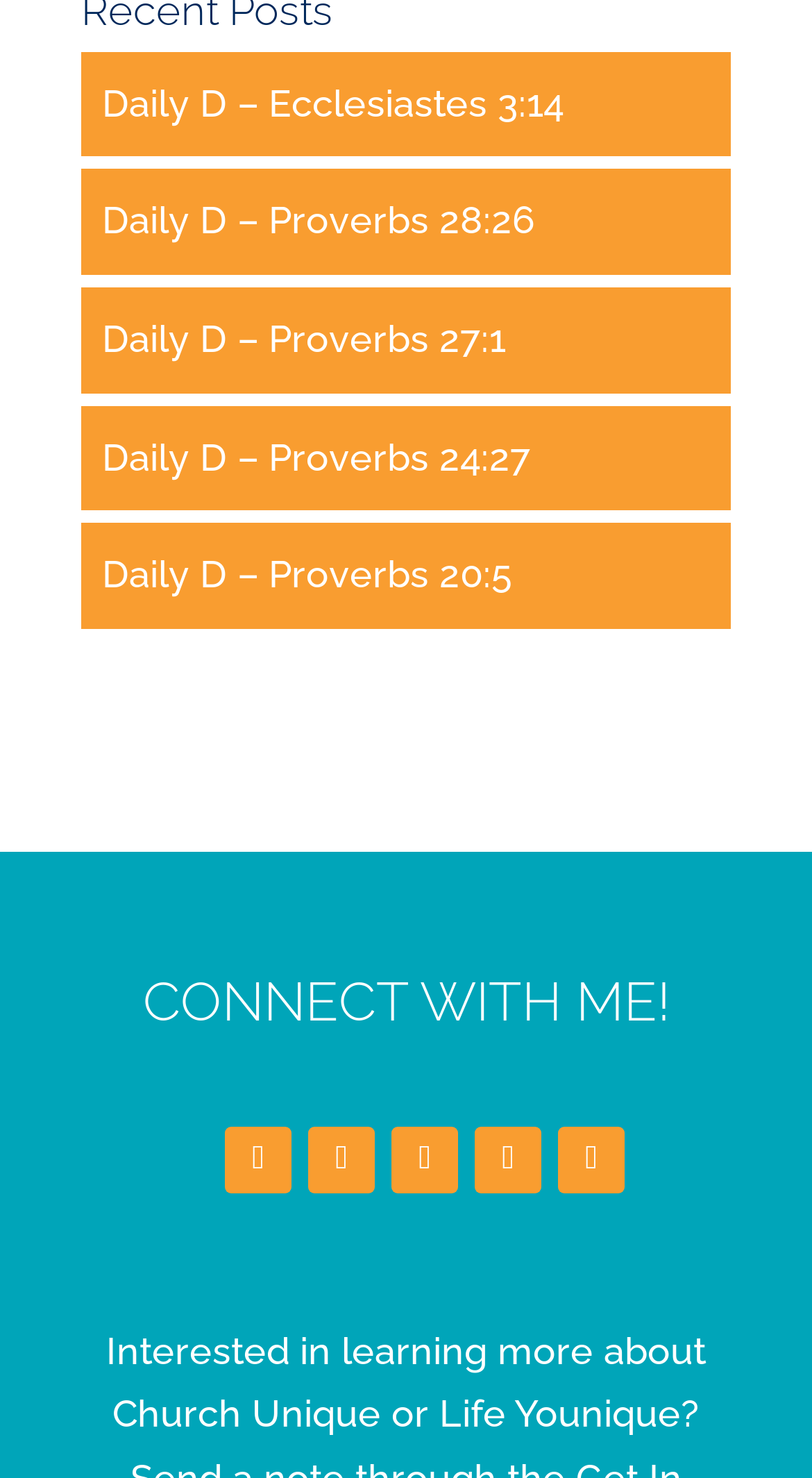Identify the bounding box coordinates of the element that should be clicked to fulfill this task: "Click on the Facebook link". The coordinates should be provided as four float numbers between 0 and 1, i.e., [left, top, right, bottom].

[0.277, 0.762, 0.359, 0.807]